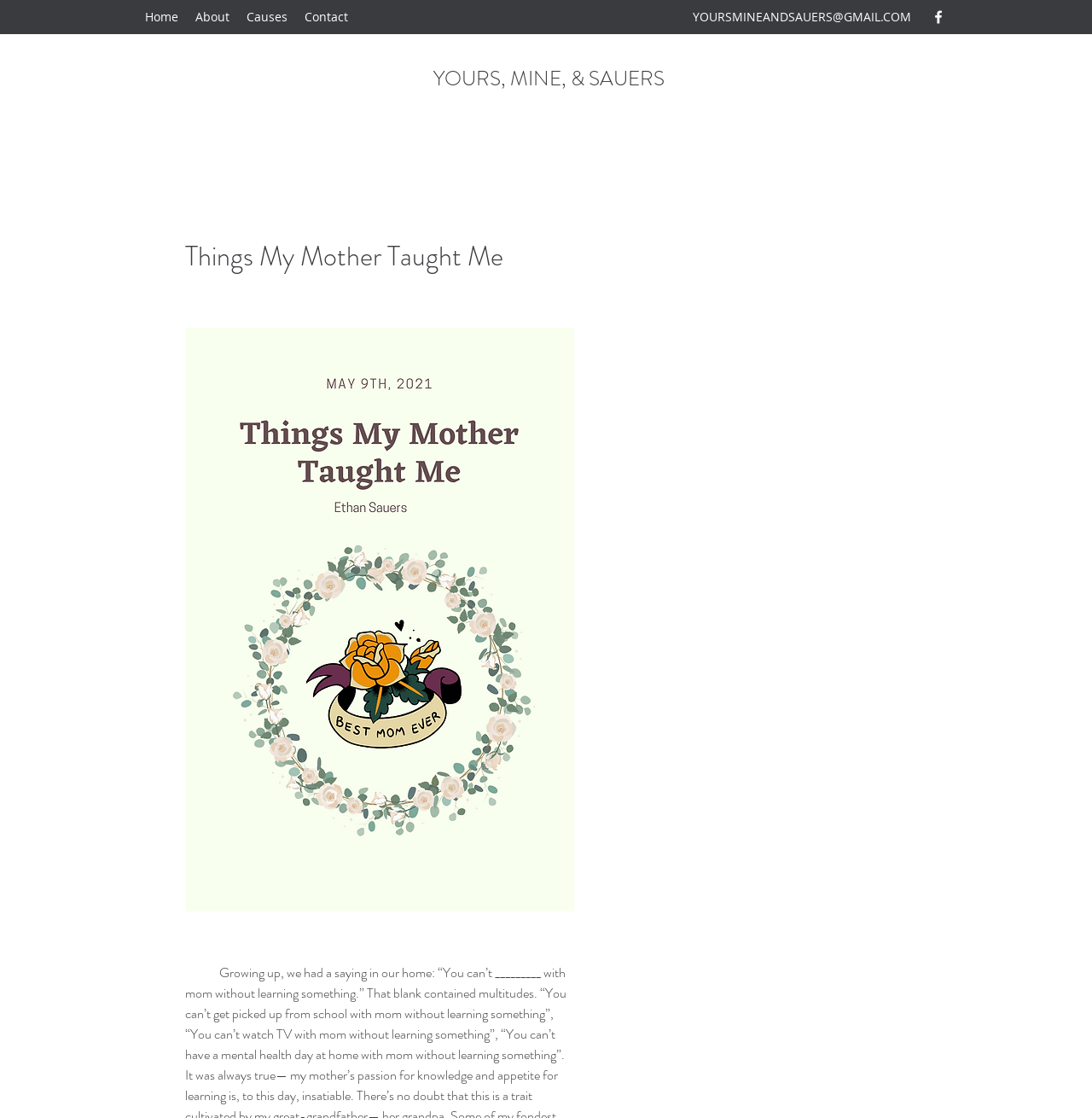What is the name of the website?
Analyze the image and provide a thorough answer to the question.

I found the name of the website by looking at the static text element with the text 'YOURS, MINE, & SAUERS' which is located at the top of the page.